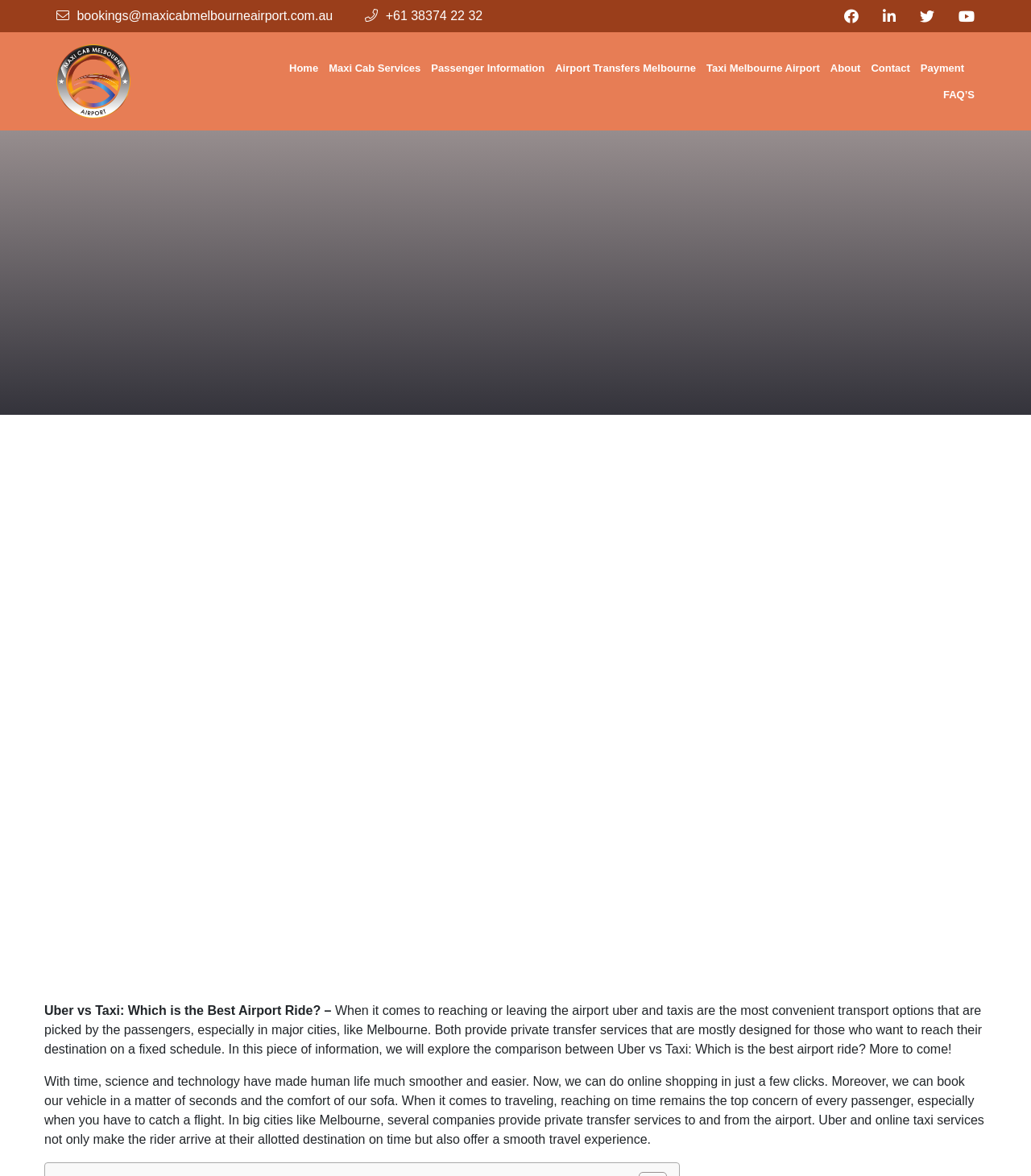What is the phone number to book a maxi cab?
Look at the webpage screenshot and answer the question with a detailed explanation.

The phone number to book a maxi cab can be found in the top section of the webpage, next to the email address. It is displayed as a link with the icon ''.